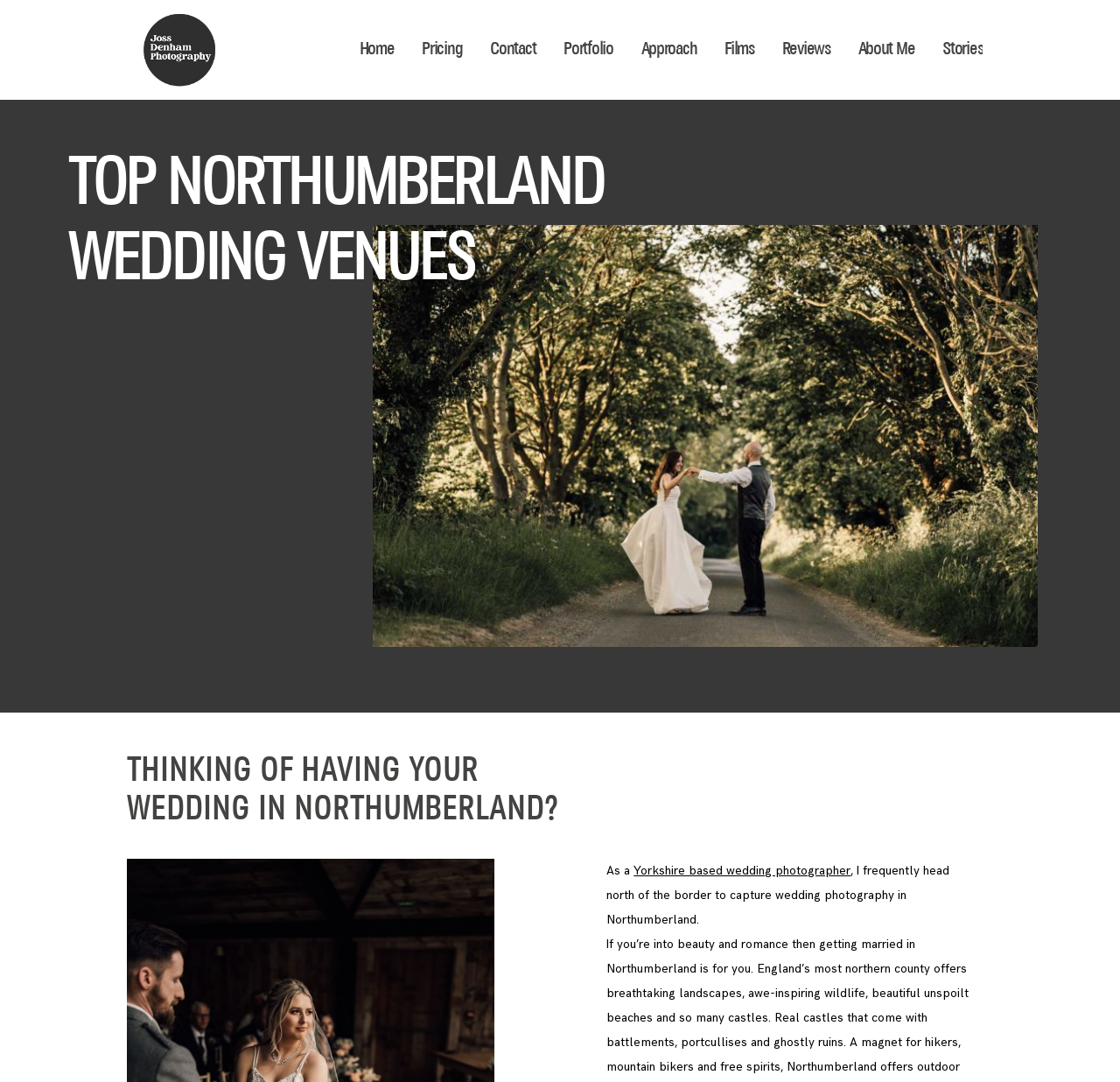Describe all the visual and textual components of the webpage comprehensively.

This webpage is about North East wedding photographer Joss Denham, showcasing his relaxed and creative documentary-style approach. At the top, there is a navigation menu with 9 links: Home, Pricing, Contact, Portfolio, Approach, Films, Reviews, About Me, and Stories. 

Below the navigation menu, there is a large heading "TOP NORTHUMBERLAND WEDDING VENUES" in two lines, with "TOP NORTHUMBERLAND" on the first line and "WEDDING VENUES" on the second line. 

To the right of the heading, there is a large image of a bride and groom dancing, taking up most of the width of the page. 

Below the image, there is a heading "THINKING OF HAVING YOUR WEDDING IN NORTHUMBERLAND?" followed by a paragraph of text. The text starts with "As a" and then a link to "Yorkshire based wedding photographer", and continues with a sentence describing the photographer's frequent trips to Northumberland for wedding photography.

At the bottom of the page, there is another navigation menu with the same 9 links as at the top, but with slightly different positions and sizes.